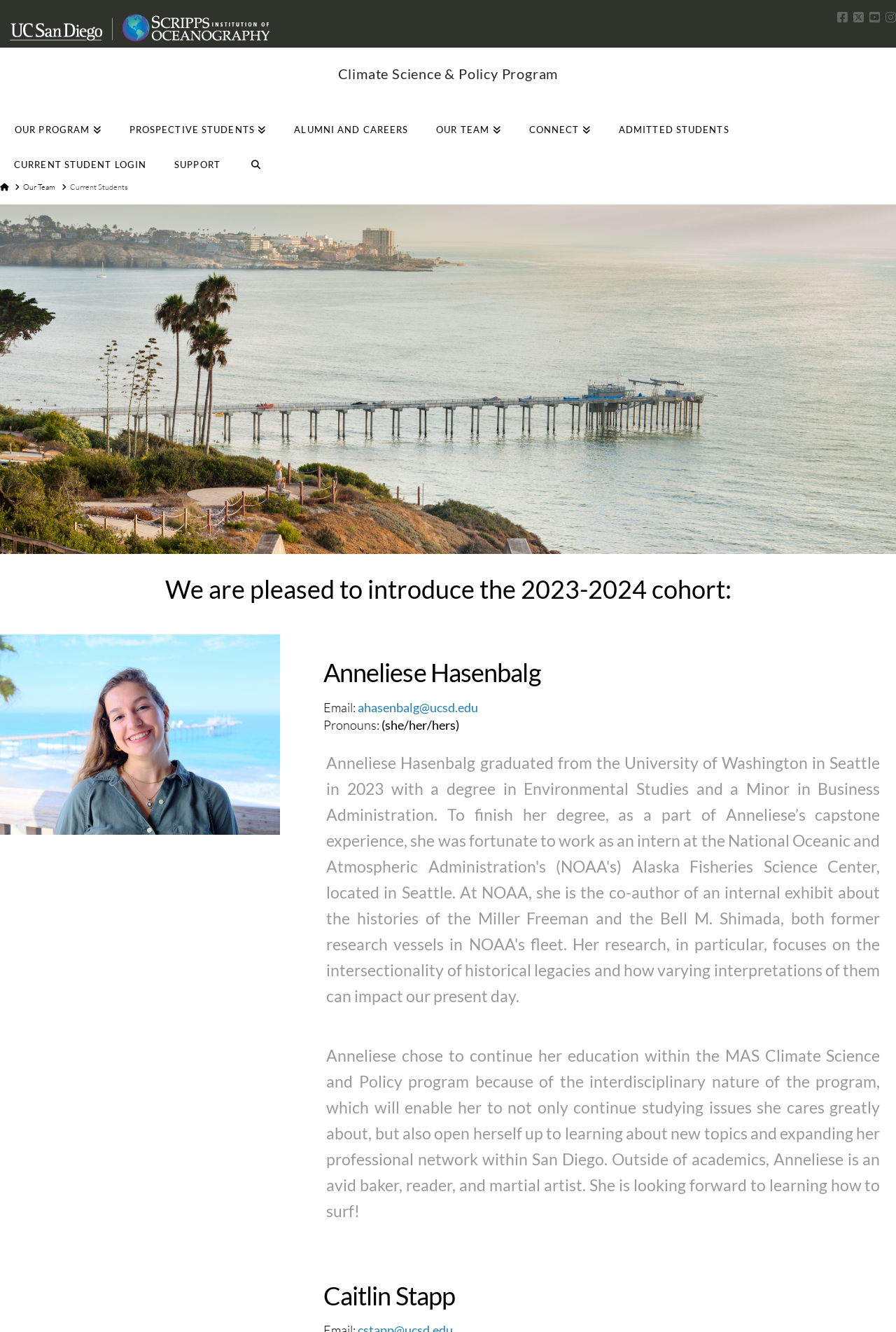How many social media links are at the top right corner?
Please answer the question with as much detail and depth as you can.

There are four social media links at the top right corner of the webpage, which are Facebook, Twitter, YouTube, and Instagram.